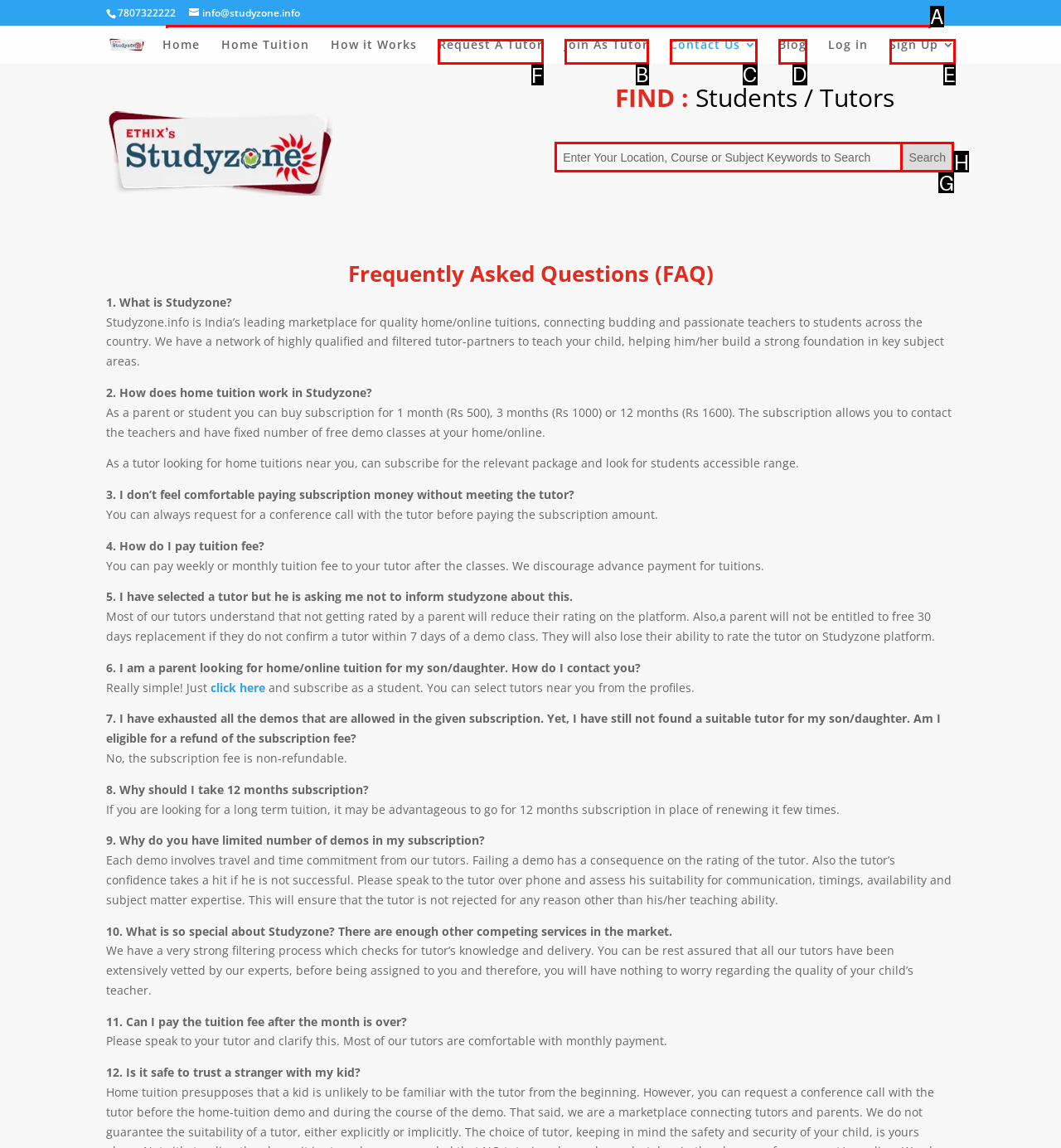Figure out which option to click to perform the following task: Request a tutor
Provide the letter of the correct option in your response.

F